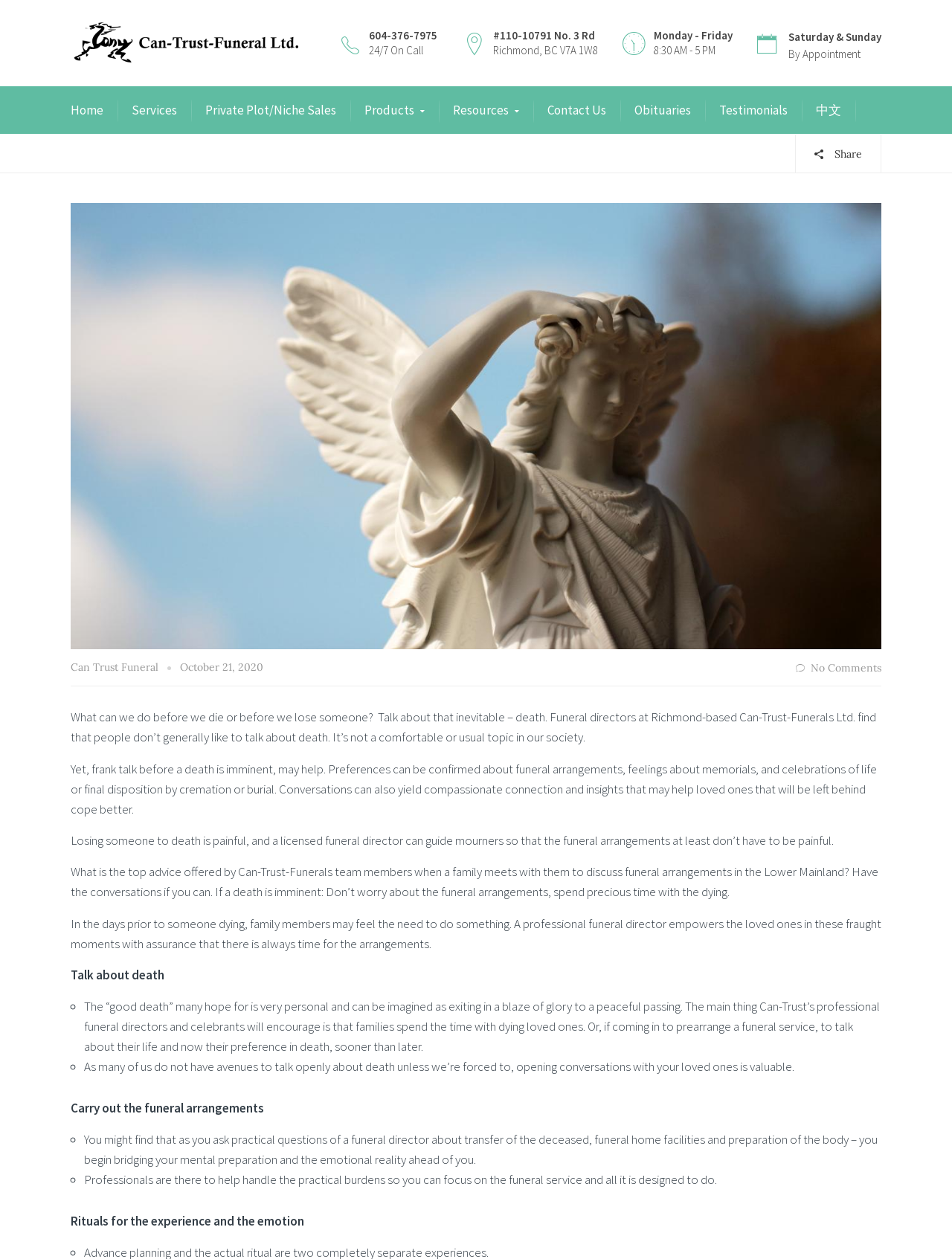Predict the bounding box coordinates of the UI element that matches this description: "Private Plot/Niche Sales". The coordinates should be in the format [left, top, right, bottom] with each value between 0 and 1.

[0.216, 0.08, 0.353, 0.096]